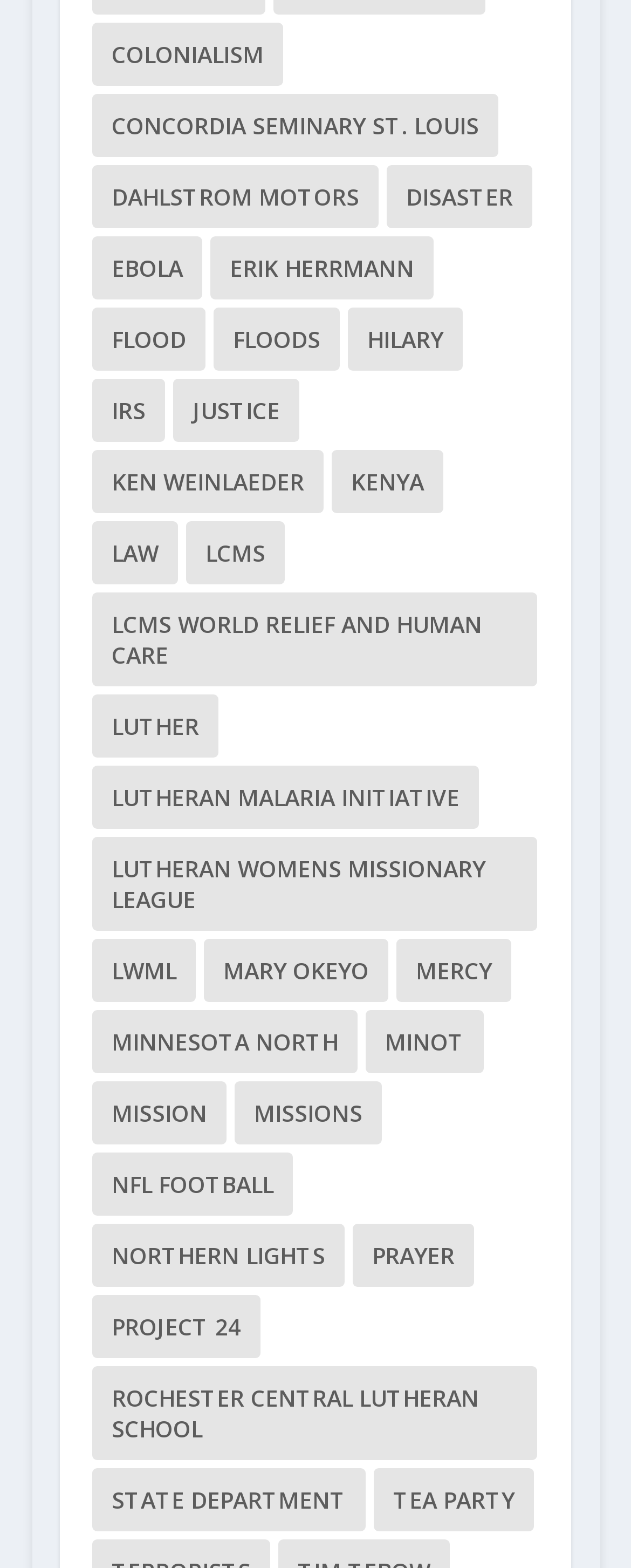Provide a brief response in the form of a single word or phrase:
How many links are on this webpage?

354